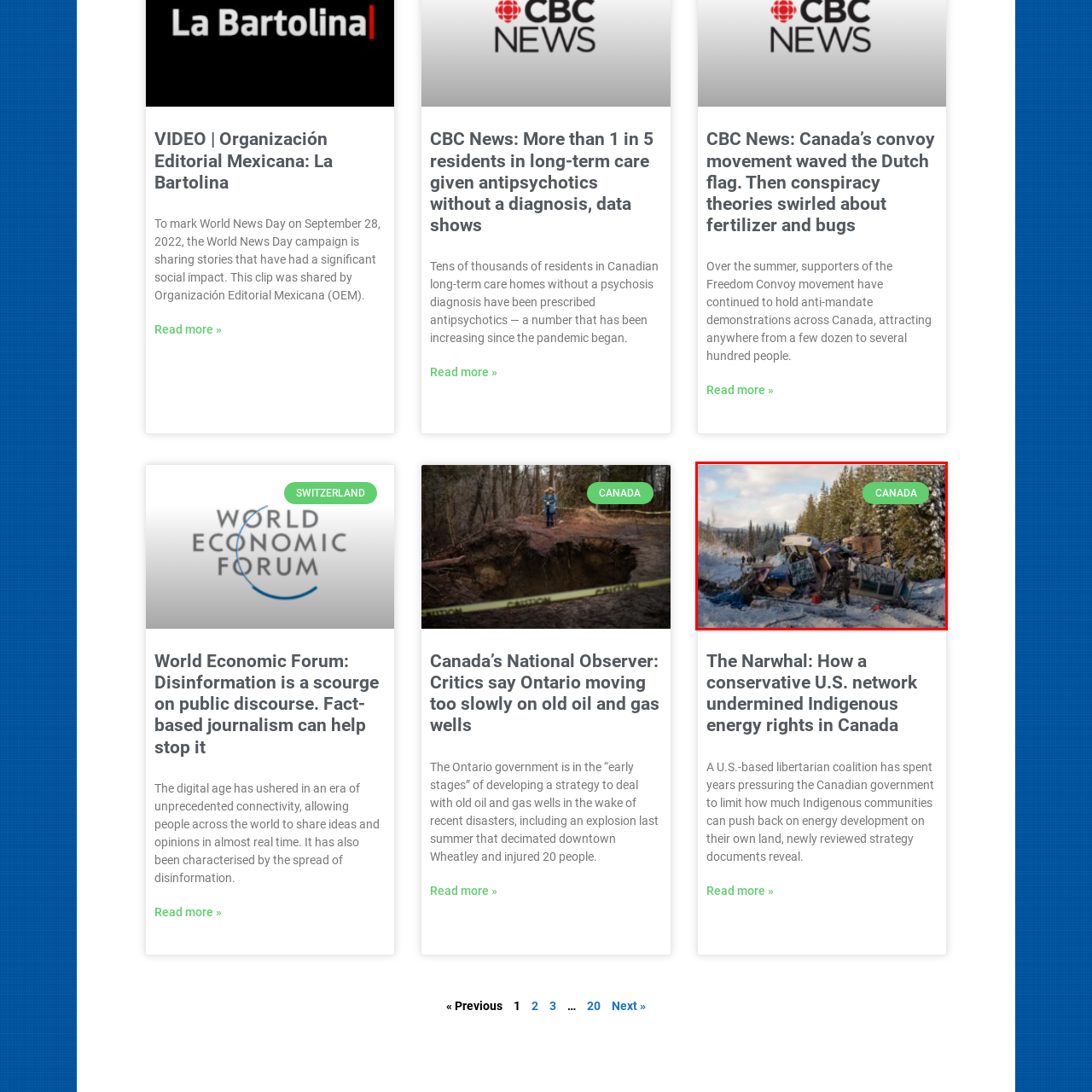Offer a detailed explanation of the image encased within the red boundary.

The image depicts a scene from a protest set in a snowy landscape in Canada, where land defenders have established a blockade near the Wedzin Kwa (Morice) River. The blockade comprises various makeshift structures, including an overturned vehicle emblazoned with protest messages and surrounded by natural foliage. Activists can be seen, likely part of a larger movement opposing resource extraction projects, asserting their rights over Indigenous lands. This event happened during a period of heightened tensions as law enforcement advanced deeper into Wet’suwet’en territory, reflecting the ongoing struggle for Indigenous rights and environmental preservation in the face of governmental and corporate pressures. The image captures both the resilience of the protestors and the stark beauty of the Canadian wilderness.